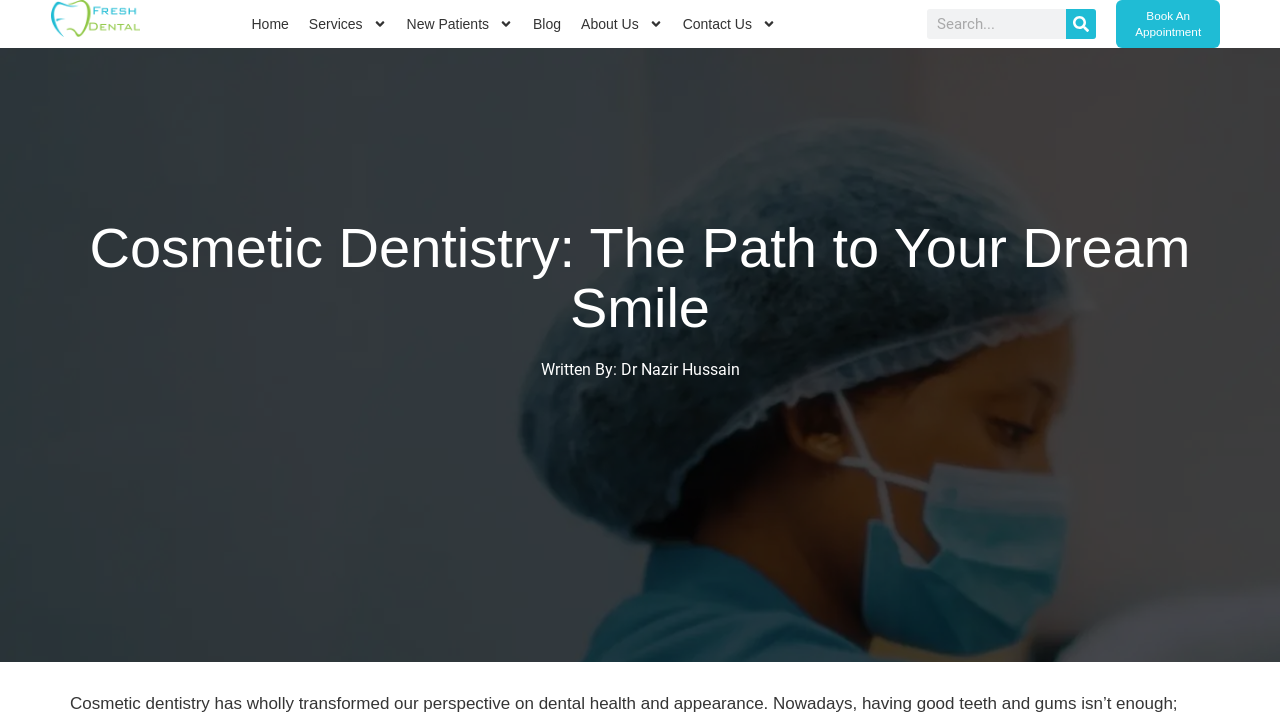Please identify the bounding box coordinates of the element I need to click to follow this instruction: "Book an appointment".

[0.867, 0.0, 0.953, 0.067]